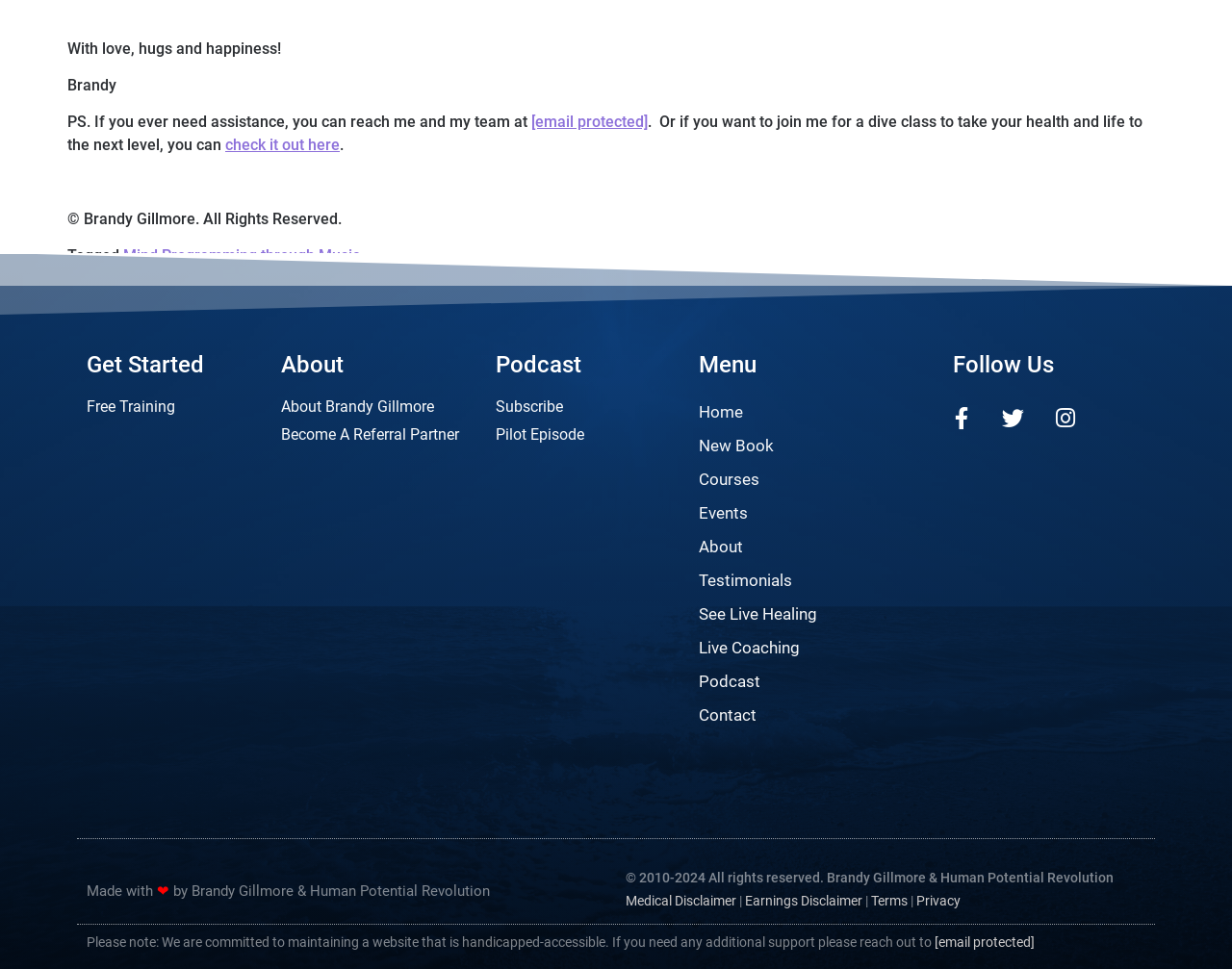Determine the bounding box coordinates of the clickable region to follow the instruction: "Check out 'About Brandy Gillmore'".

[0.228, 0.409, 0.387, 0.432]